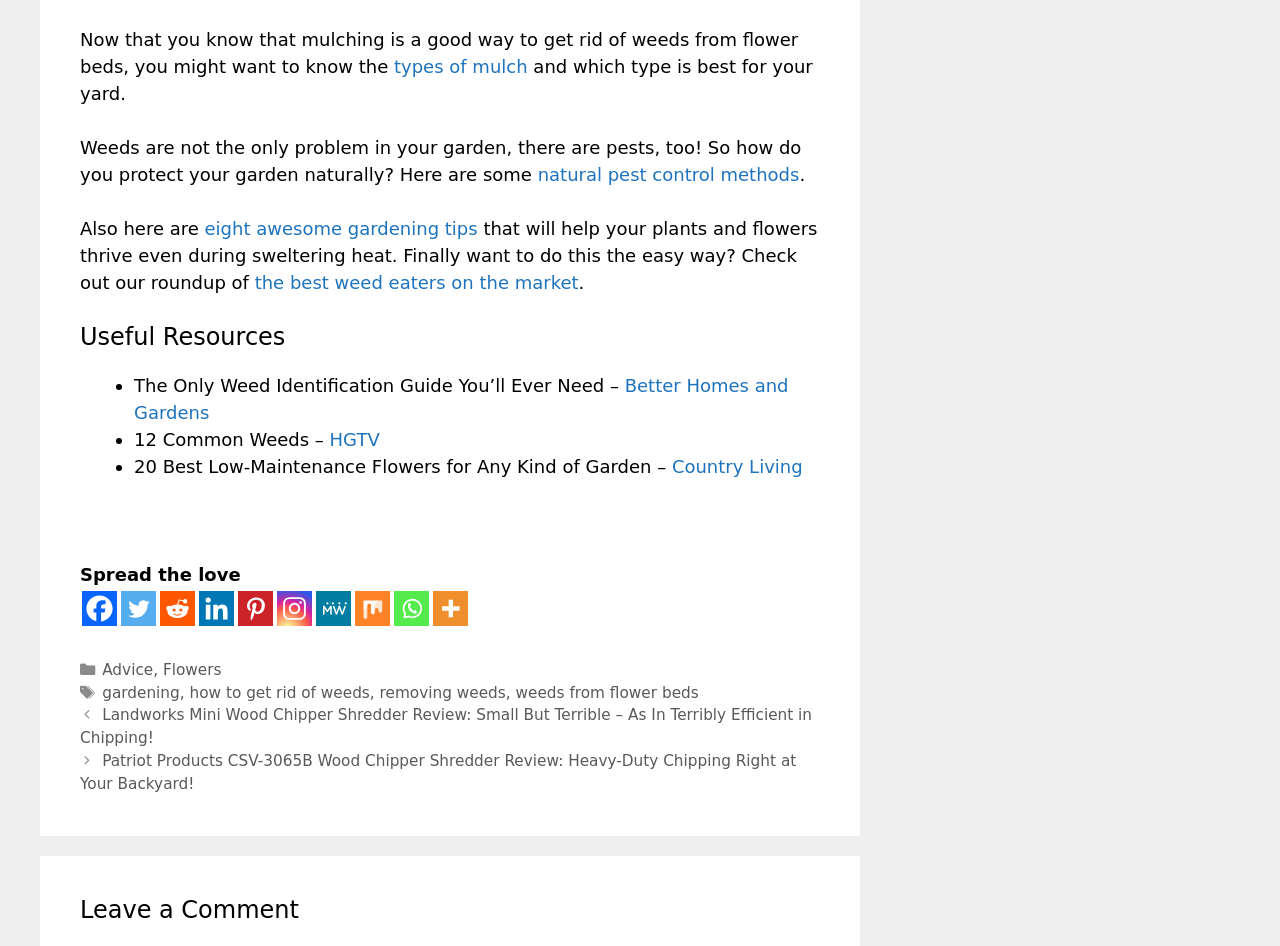Locate the bounding box coordinates of the element that should be clicked to execute the following instruction: "Share the post on social media".

None